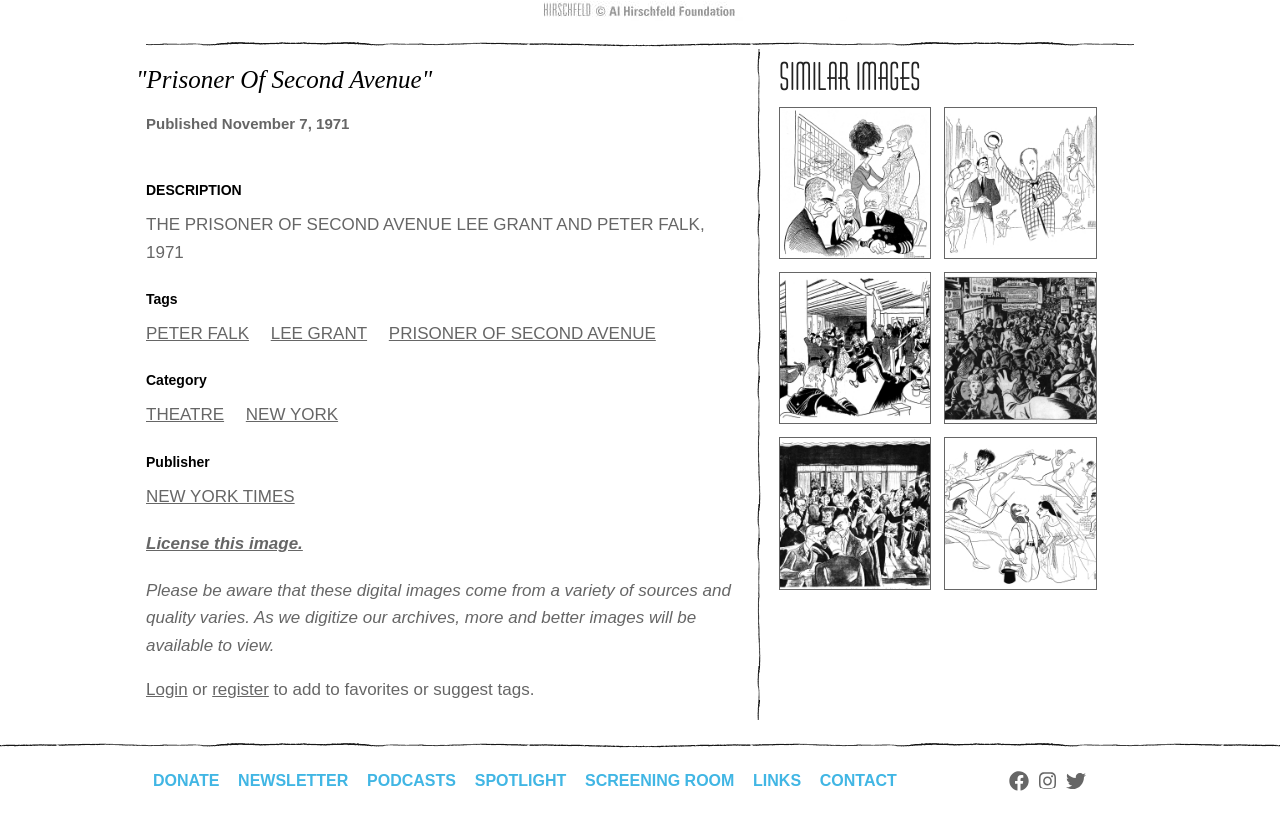Identify the bounding box coordinates for the UI element described as follows: THEATRE. Use the format (top-left x, top-left y, bottom-right x, bottom-right y) and ensure all values are floating point numbers between 0 and 1.

[0.114, 0.488, 0.175, 0.511]